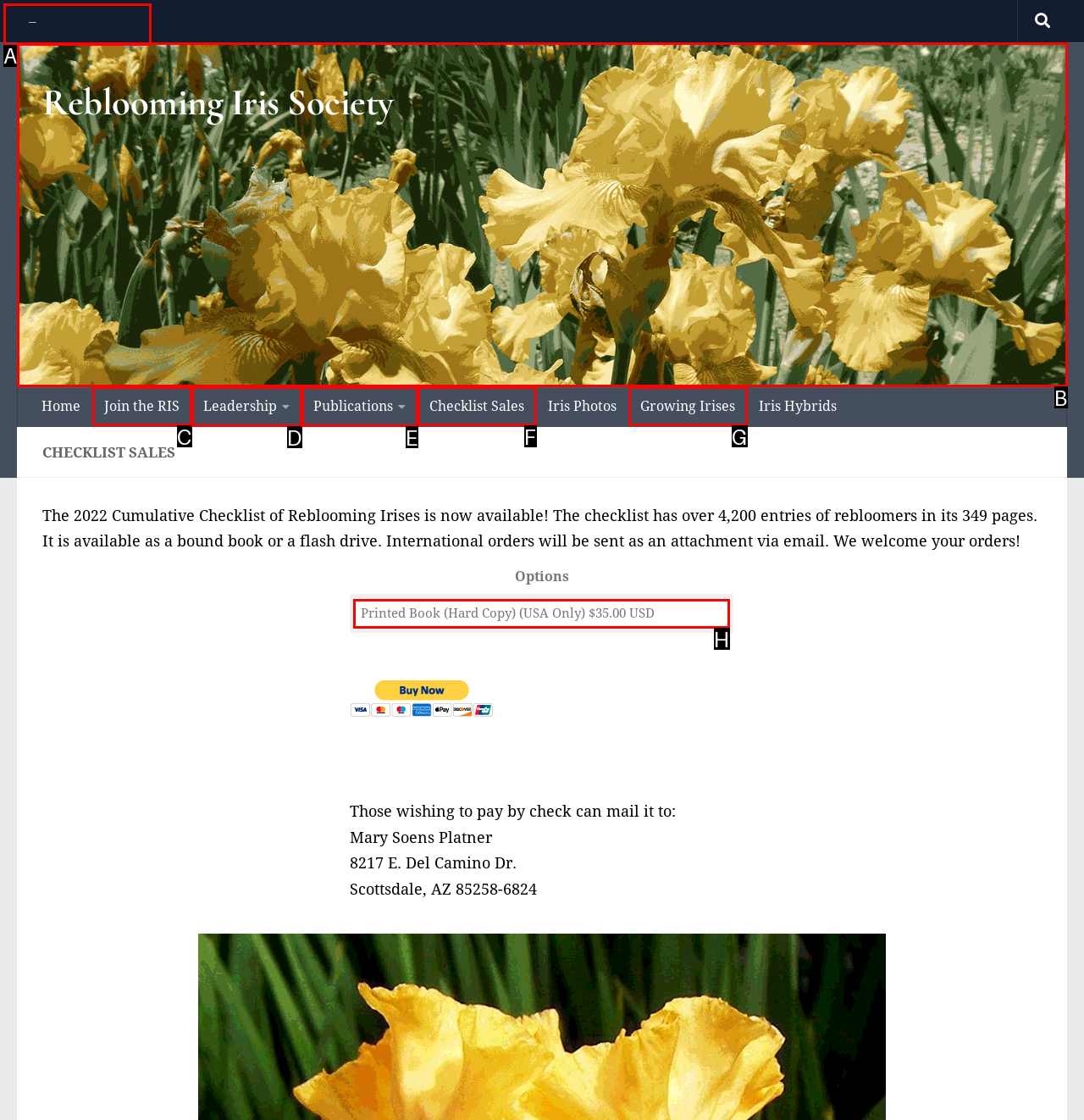Tell me which UI element to click to fulfill the given task: Select an option from the combobox. Respond with the letter of the correct option directly.

H